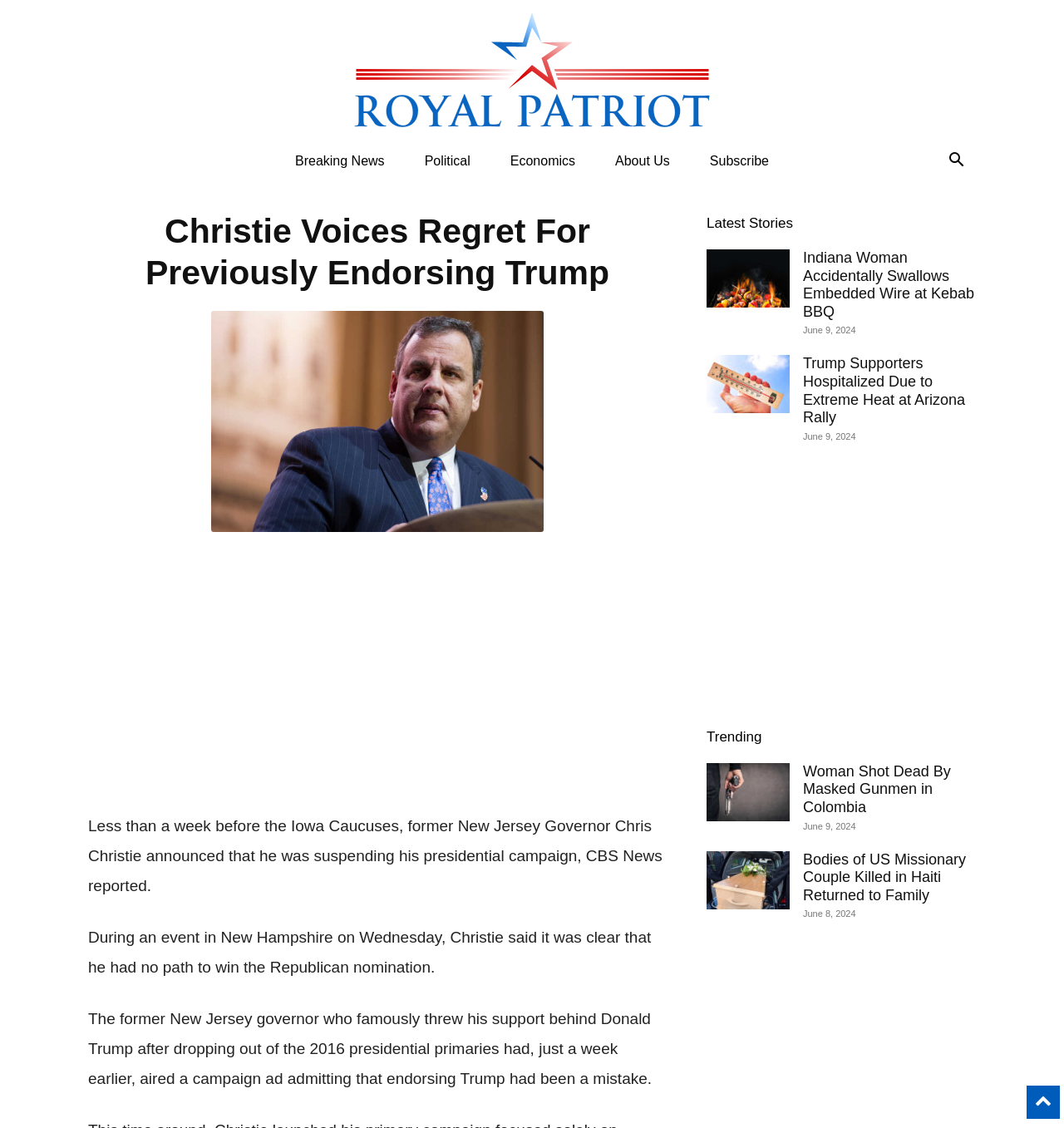Identify the bounding box coordinates of the clickable region required to complete the instruction: "View the 'Trump Supporters Hospitalized Due to Extreme Heat at Arizona Rally' article". The coordinates should be given as four float numbers within the range of 0 and 1, i.e., [left, top, right, bottom].

[0.664, 0.315, 0.742, 0.367]